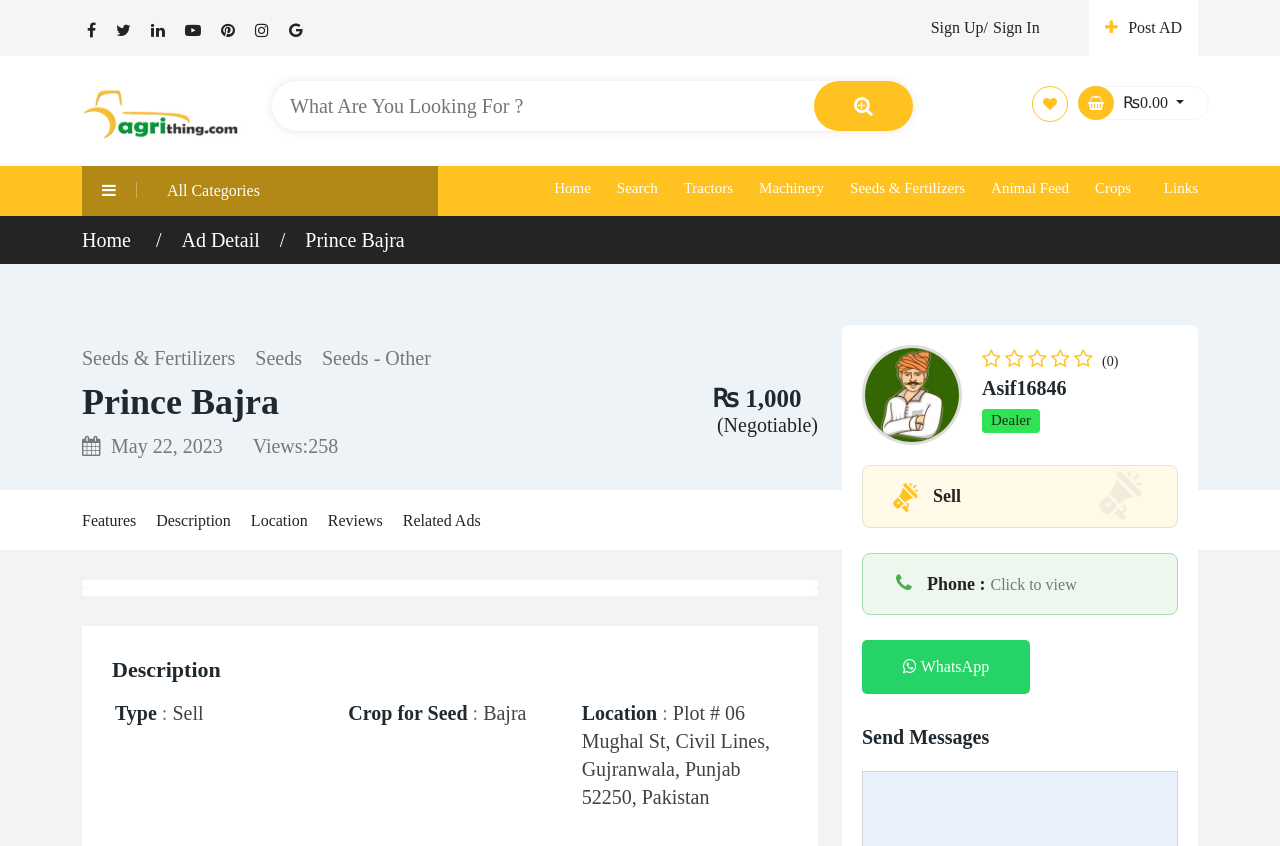Locate the bounding box coordinates of the clickable area needed to fulfill the instruction: "Click on the 'Features' link".

[0.064, 0.605, 0.106, 0.625]